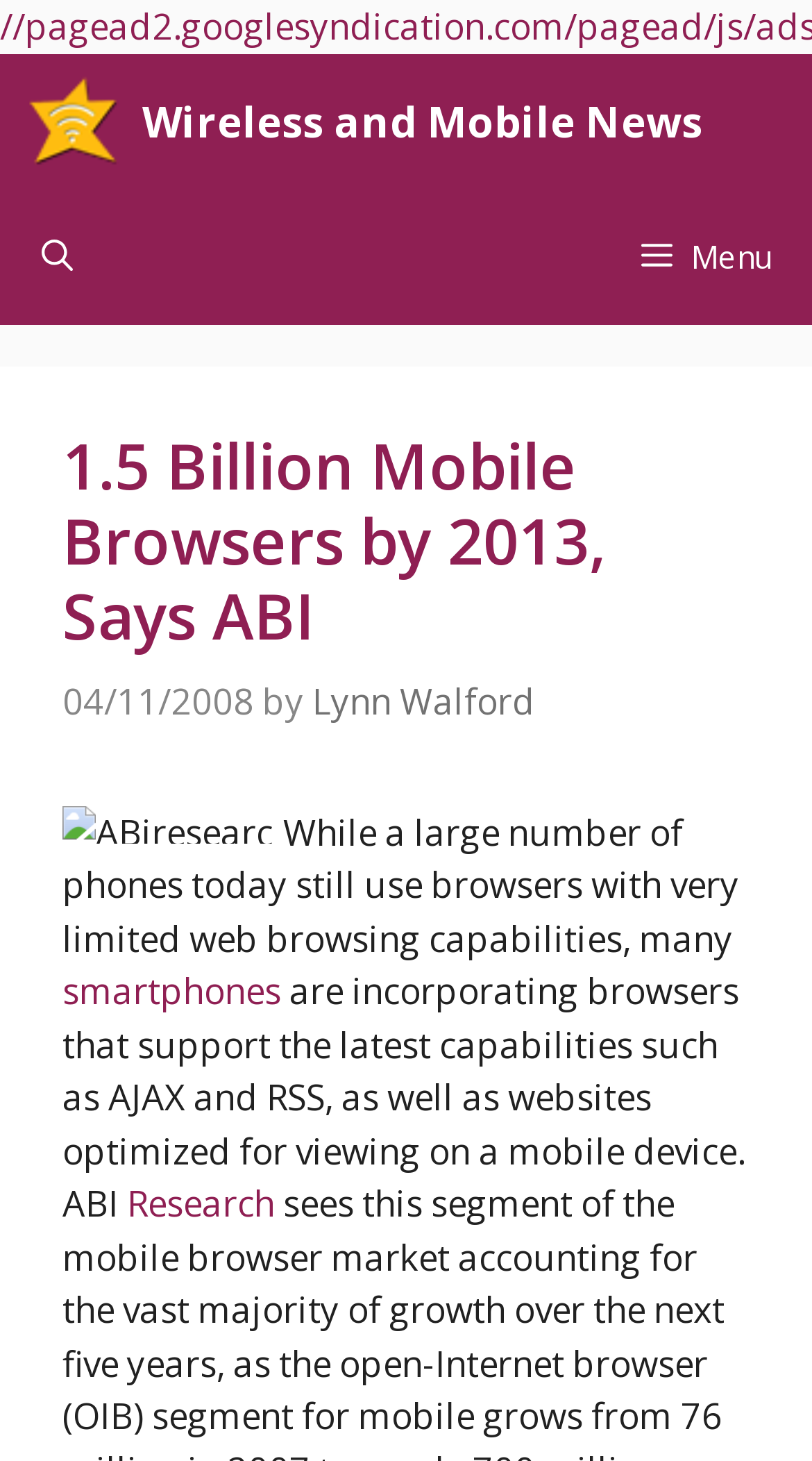Determine the bounding box coordinates for the UI element described. Format the coordinates as (top-left x, top-left y, bottom-right x, bottom-right y) and ensure all values are between 0 and 1. Element description: smartphones

[0.077, 0.662, 0.346, 0.695]